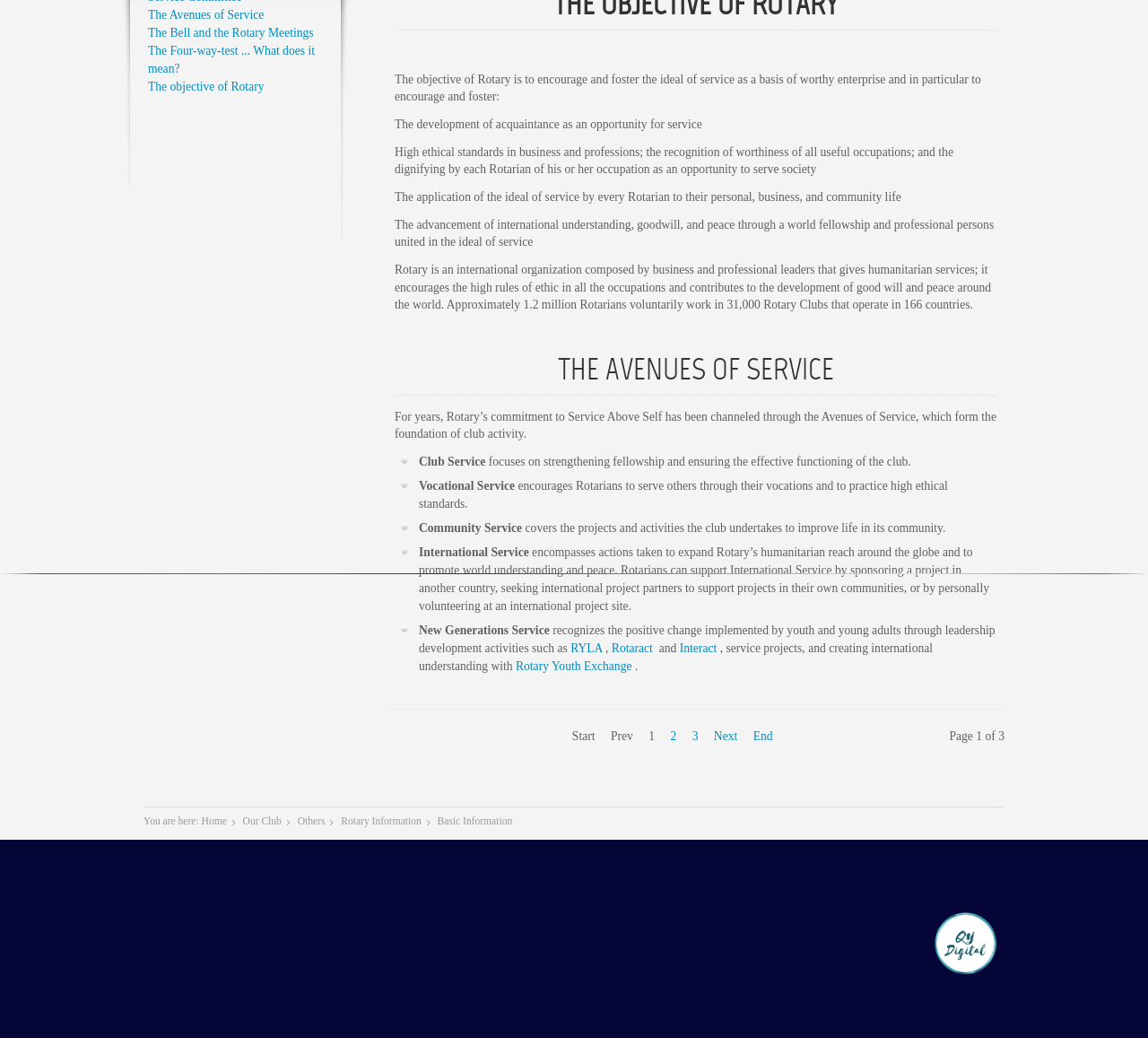For the element described, predict the bounding box coordinates as (top-left x, top-left y, bottom-right x, bottom-right y). All values should be between 0 and 1. Element description: Physical Layout & Ergonomics

None